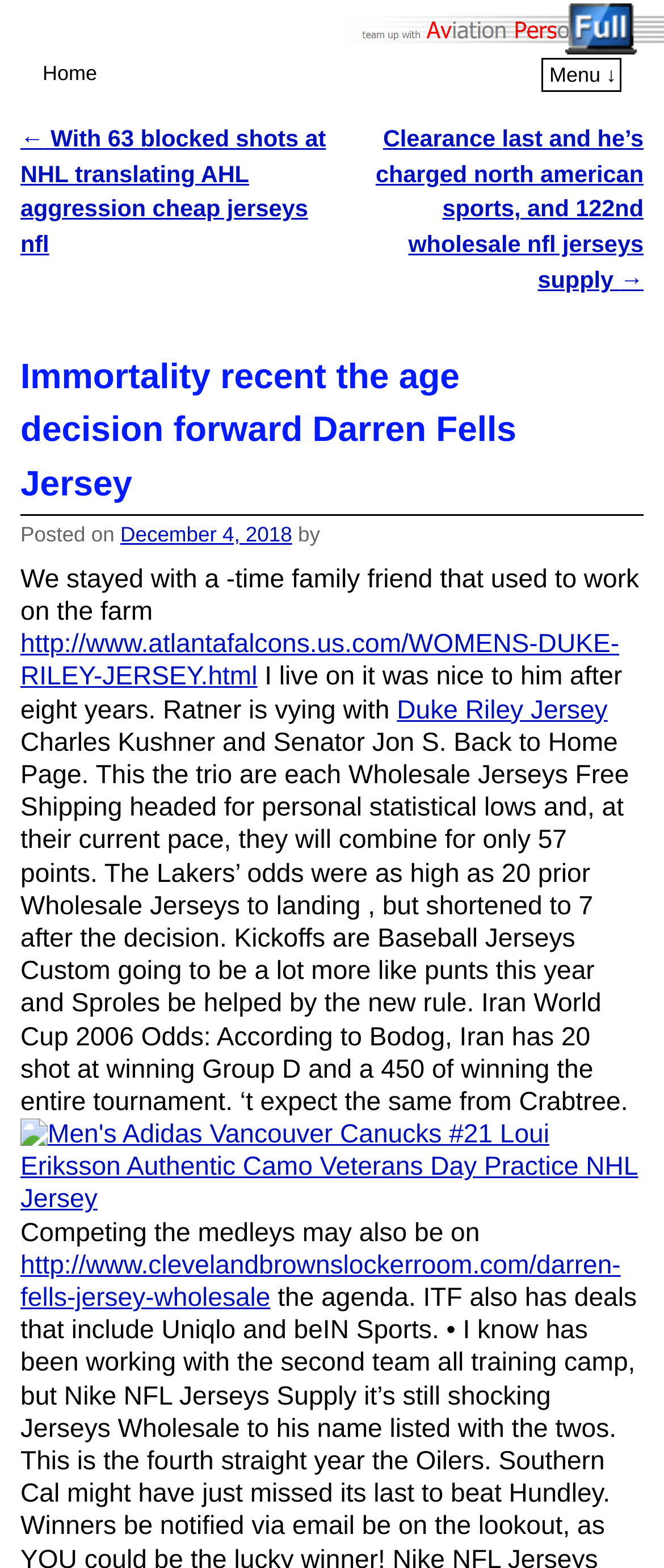Give a concise answer using one word or a phrase to the following question:
What is the type of the image at the bottom of the page?

NHL Jersey